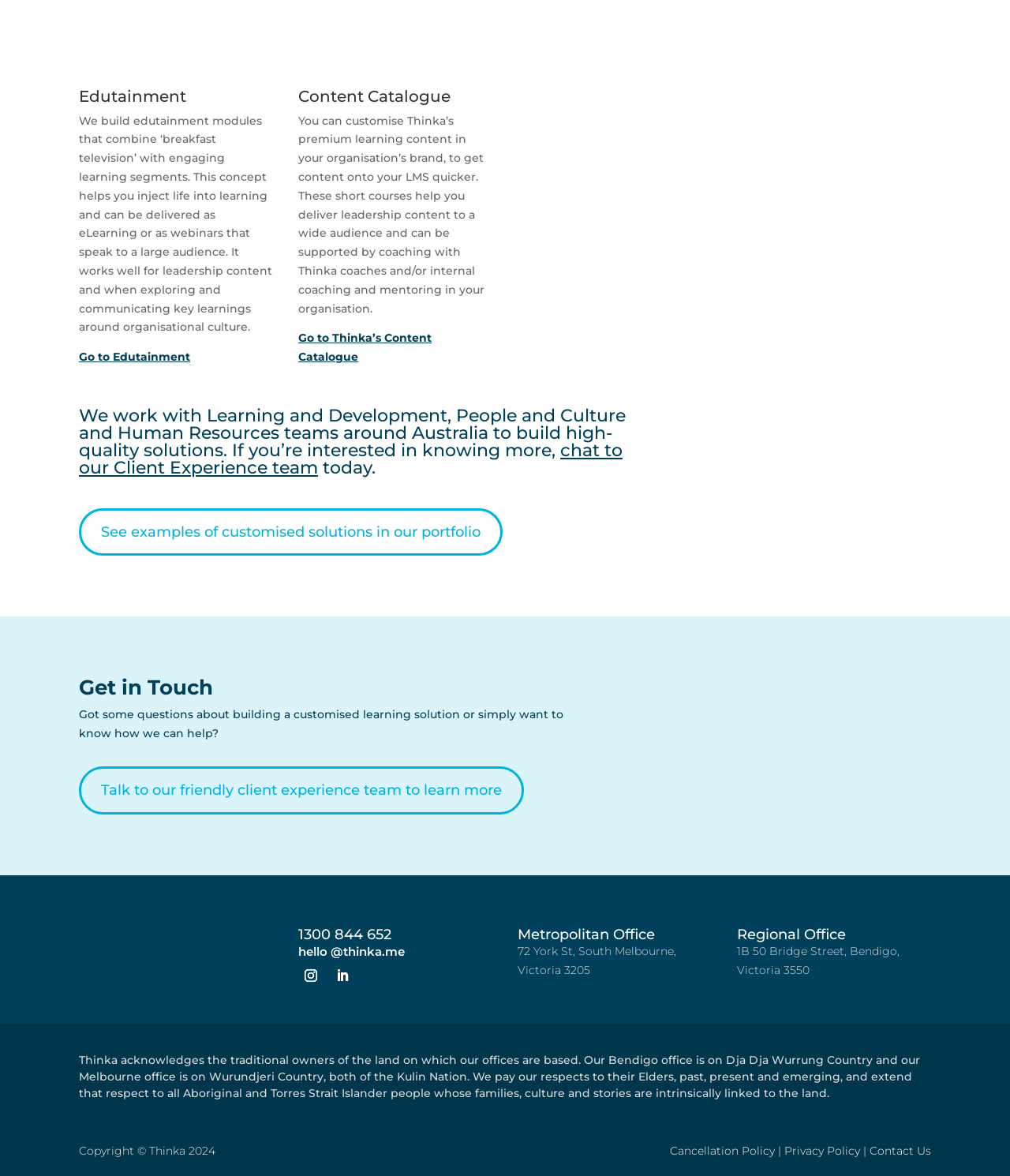Please identify the bounding box coordinates of the clickable area that will allow you to execute the instruction: "Talk to our friendly client experience team to learn more".

[0.078, 0.652, 0.519, 0.693]